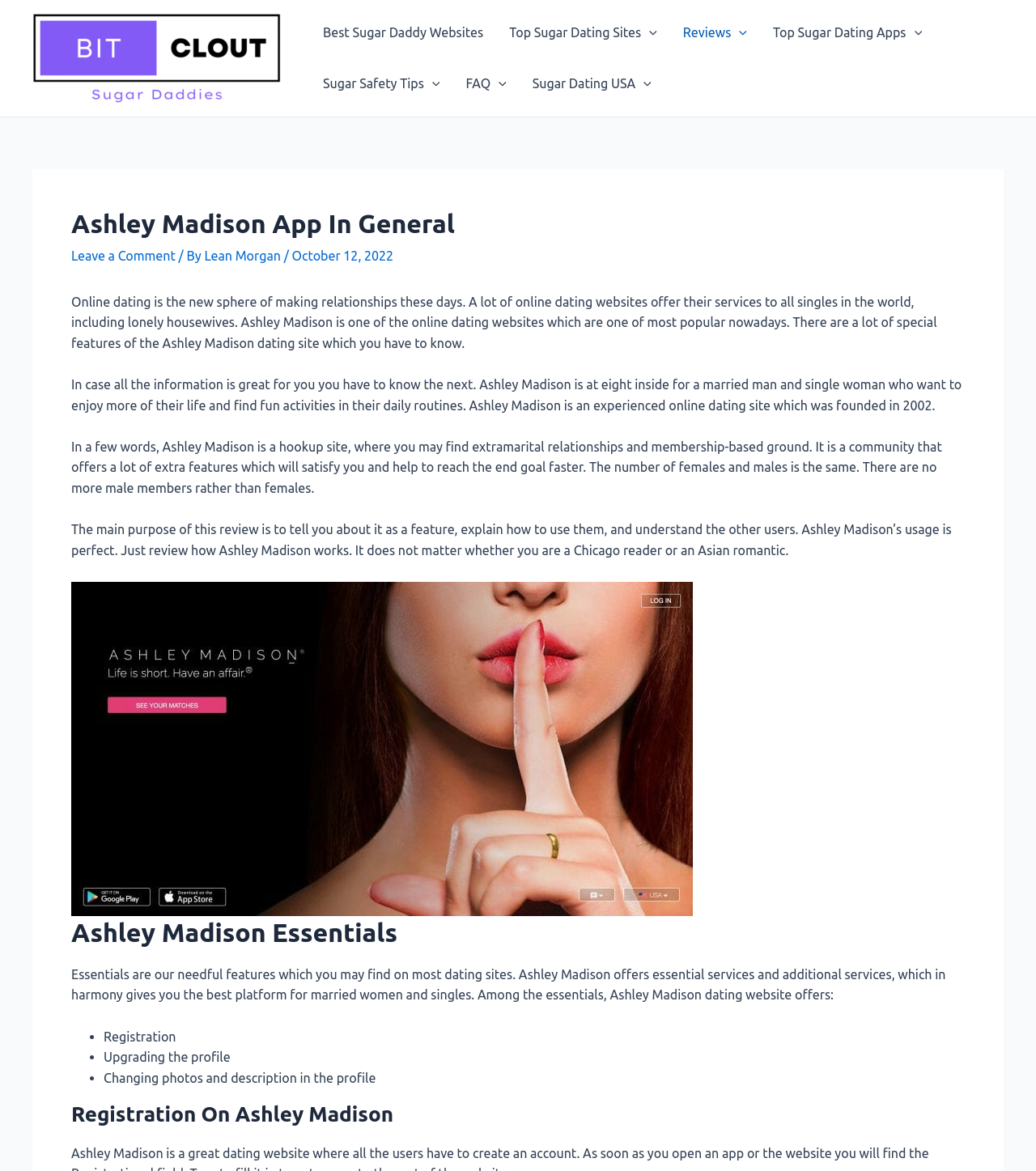Locate the bounding box coordinates of the element you need to click to accomplish the task described by this instruction: "Navigate to Best Sugar Daddy Websites".

[0.299, 0.006, 0.479, 0.05]